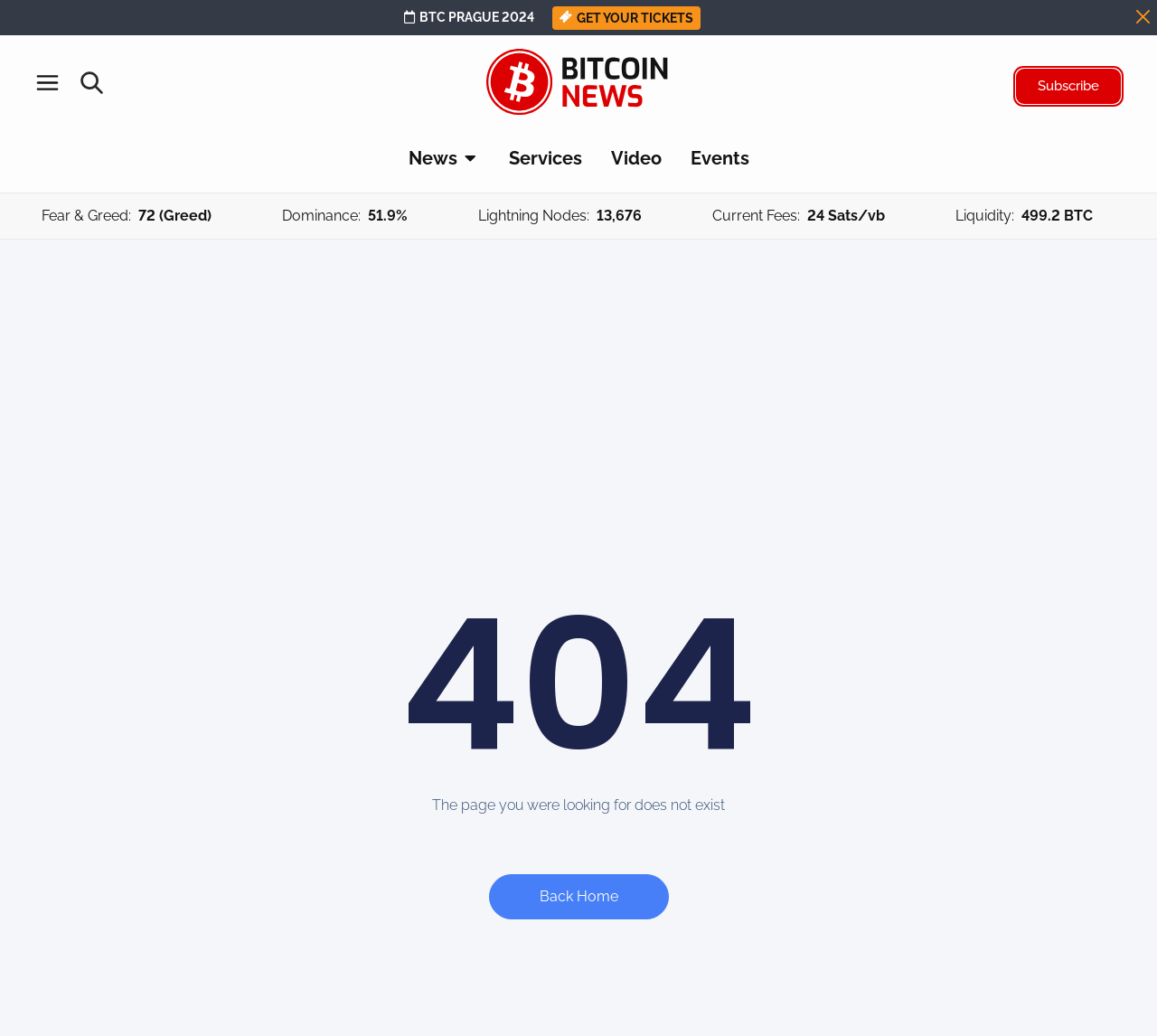Determine the bounding box for the described UI element: "Close News Open News".

[0.399, 0.14, 0.414, 0.166]